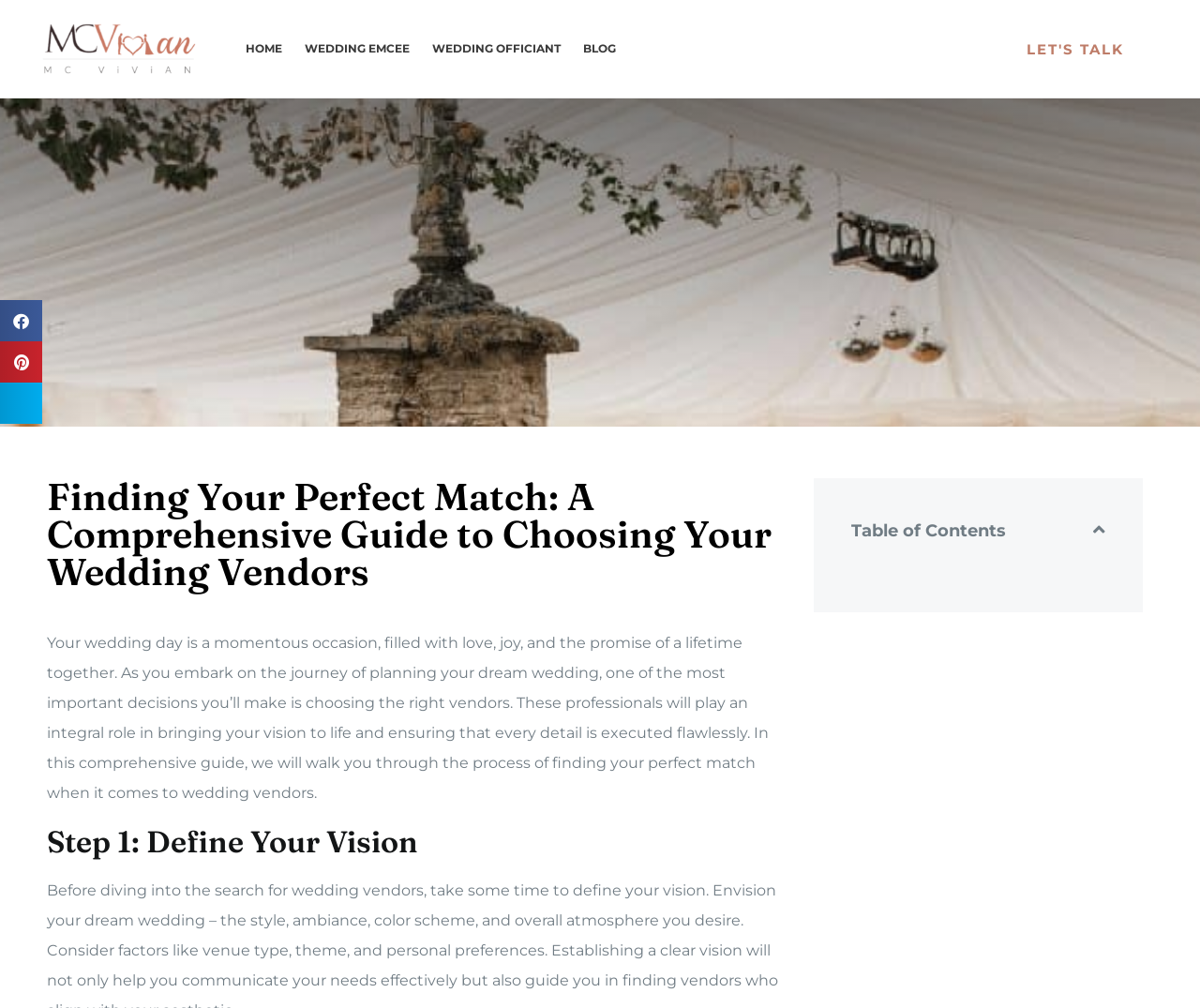Predict the bounding box coordinates of the area that should be clicked to accomplish the following instruction: "Call the office". The bounding box coordinates should consist of four float numbers between 0 and 1, i.e., [left, top, right, bottom].

None